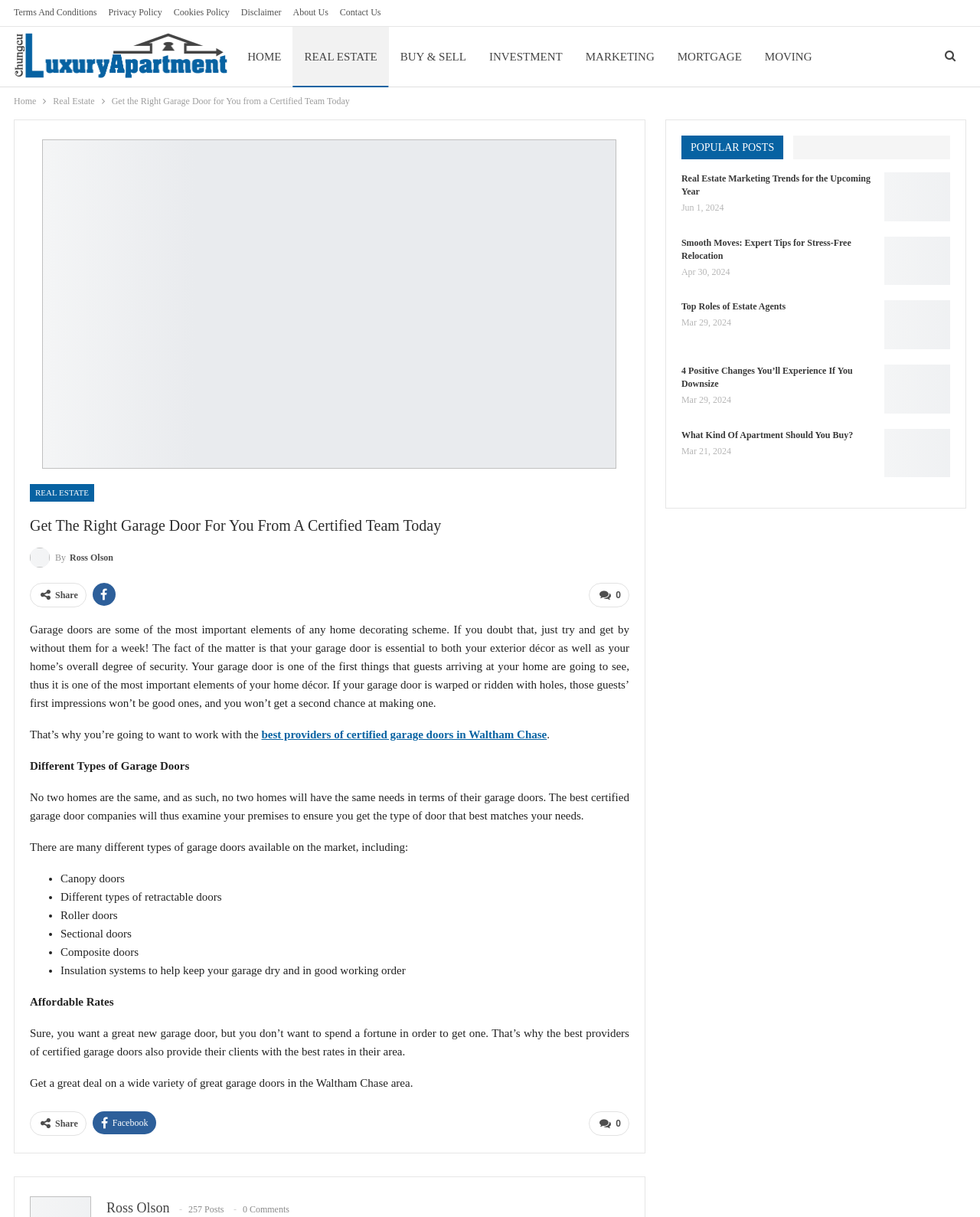Answer the question briefly using a single word or phrase: 
What is the main topic of this webpage?

Garage doors